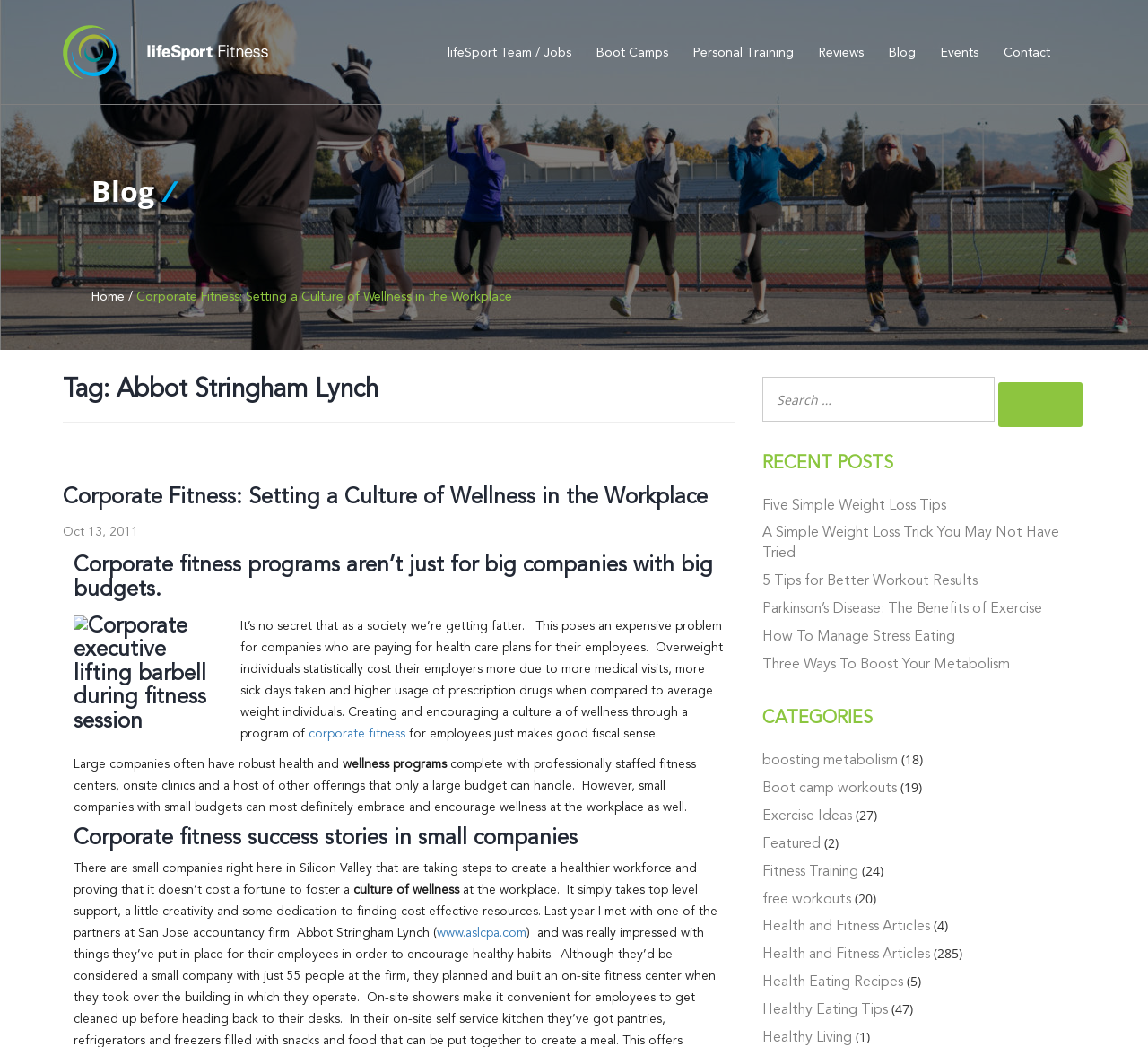Find the bounding box coordinates of the element you need to click on to perform this action: 'Search for something'. The coordinates should be represented by four float values between 0 and 1, in the format [left, top, right, bottom].

[0.664, 0.36, 0.867, 0.403]